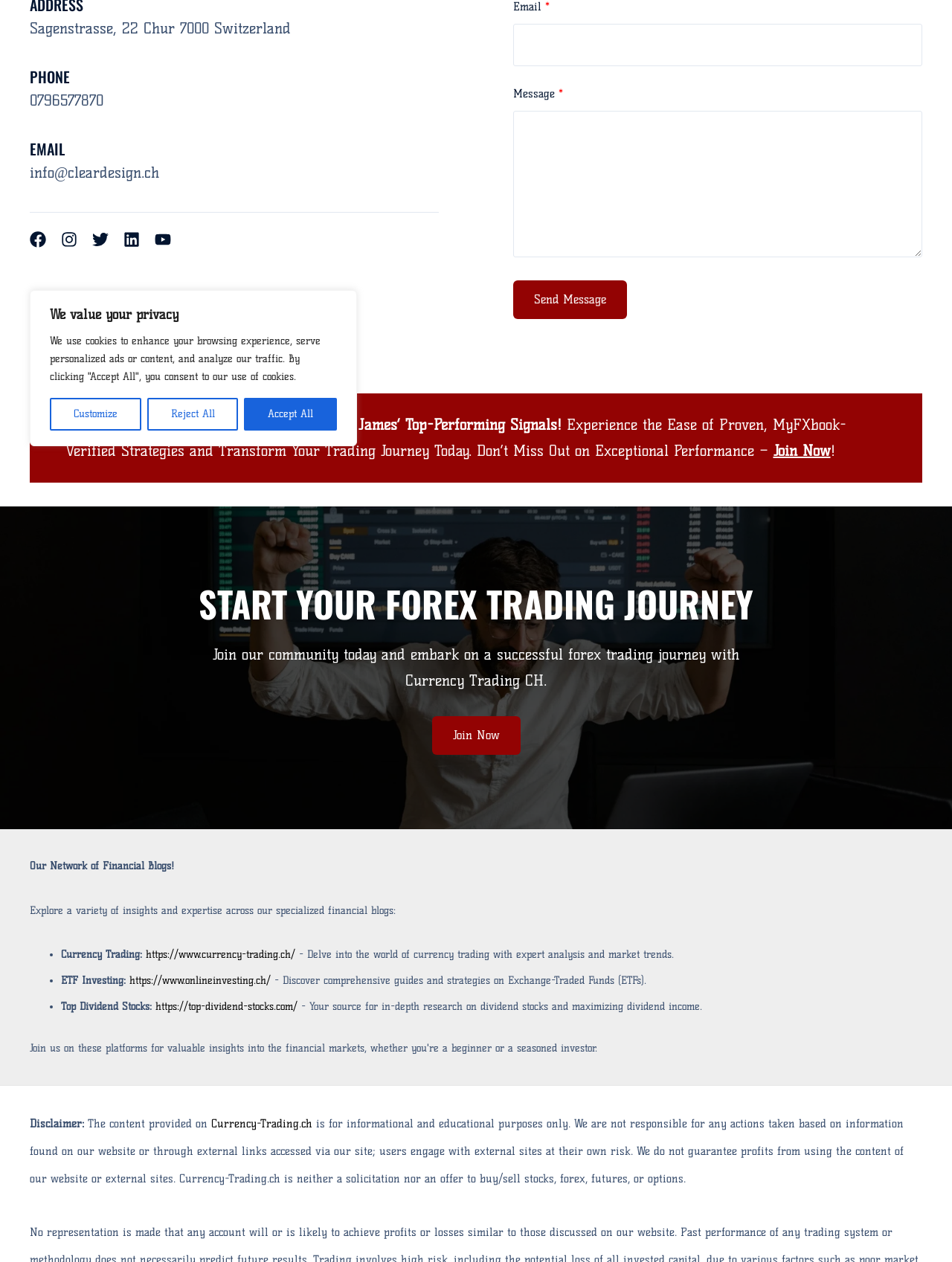From the given element description: "parent_node: Message name="58ae0142"", find the bounding box for the UI element. Provide the coordinates as four float numbers between 0 and 1, in the order [left, top, right, bottom].

[0.539, 0.088, 0.969, 0.204]